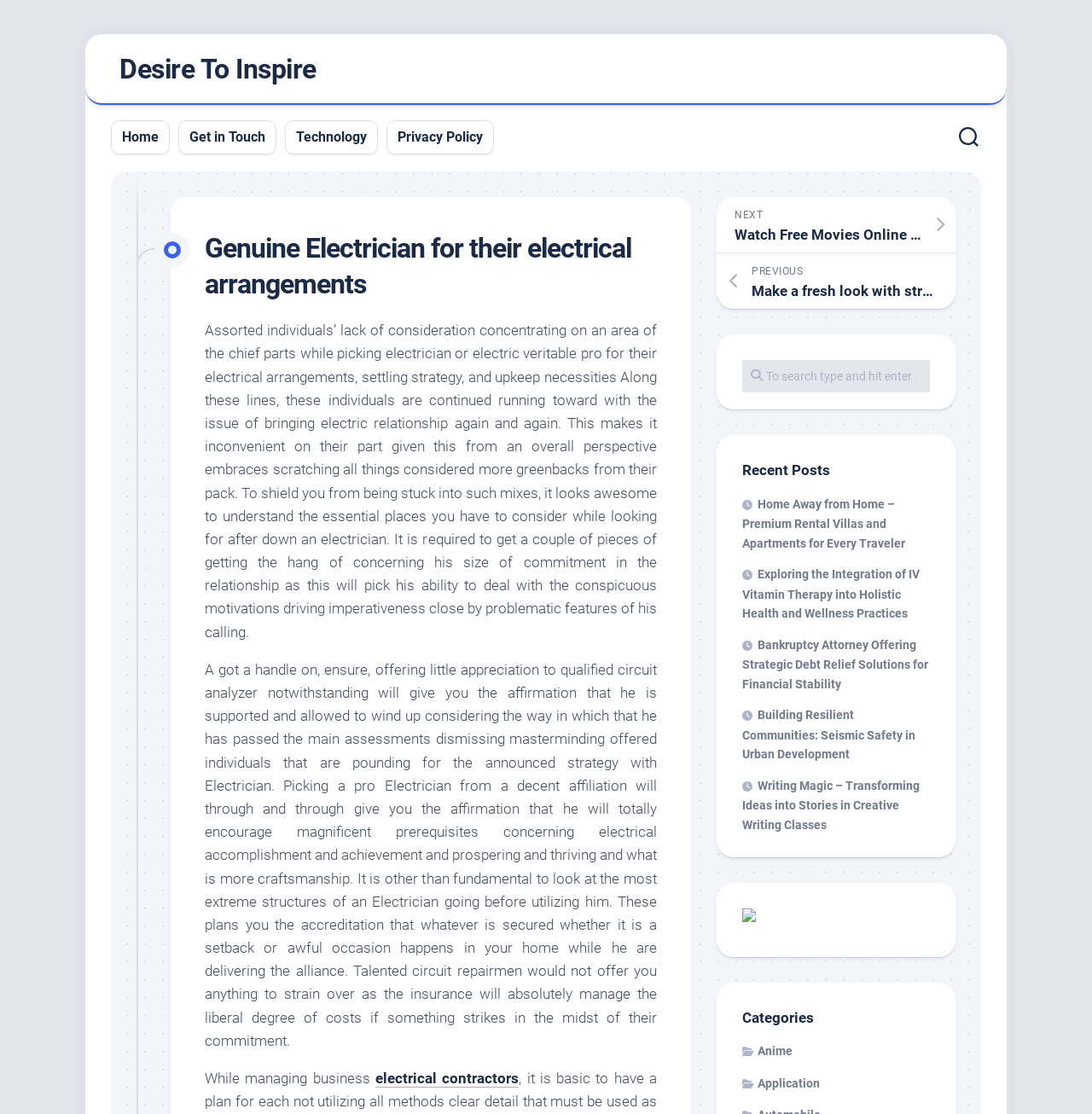Elaborate on the information and visuals displayed on the webpage.

The webpage appears to be a blog or article page focused on electrical arrangements and the importance of considering certain factors when selecting an electrician. 

At the top of the page, there is a header section with a logo or title "Desire To Inspire" on the left, followed by a navigation menu with links to "Home", "Get in Touch", "Technology", and "Privacy Policy". On the right side of the header, there is a button with no text.

Below the header, there is a main heading "Genuine Electrician for their electrical arrangements" that spans across the page. 

The main content of the page is divided into three paragraphs of text. The first paragraph discusses the importance of considering certain factors when selecting an electrician to avoid issues. The second paragraph explains the benefits of hiring a qualified electrician from a reputable association. The third paragraph appears to be incomplete, with only a few words "While managing business".

To the right of the main content, there are two links, "NEXT" and "PREVIOUS", which seem to be navigation links to other articles or pages. Below these links, there is a search box with a placeholder text "To search type and hit enter".

Further down the page, there is a section titled "Recent Posts" with five links to different articles, each with a brief title and an icon. Below this section, there is another section titled "Categories" with two links to categories, "Anime" and "Application", each with an icon.

At the bottom of the page, there is an image, but its content is not described.